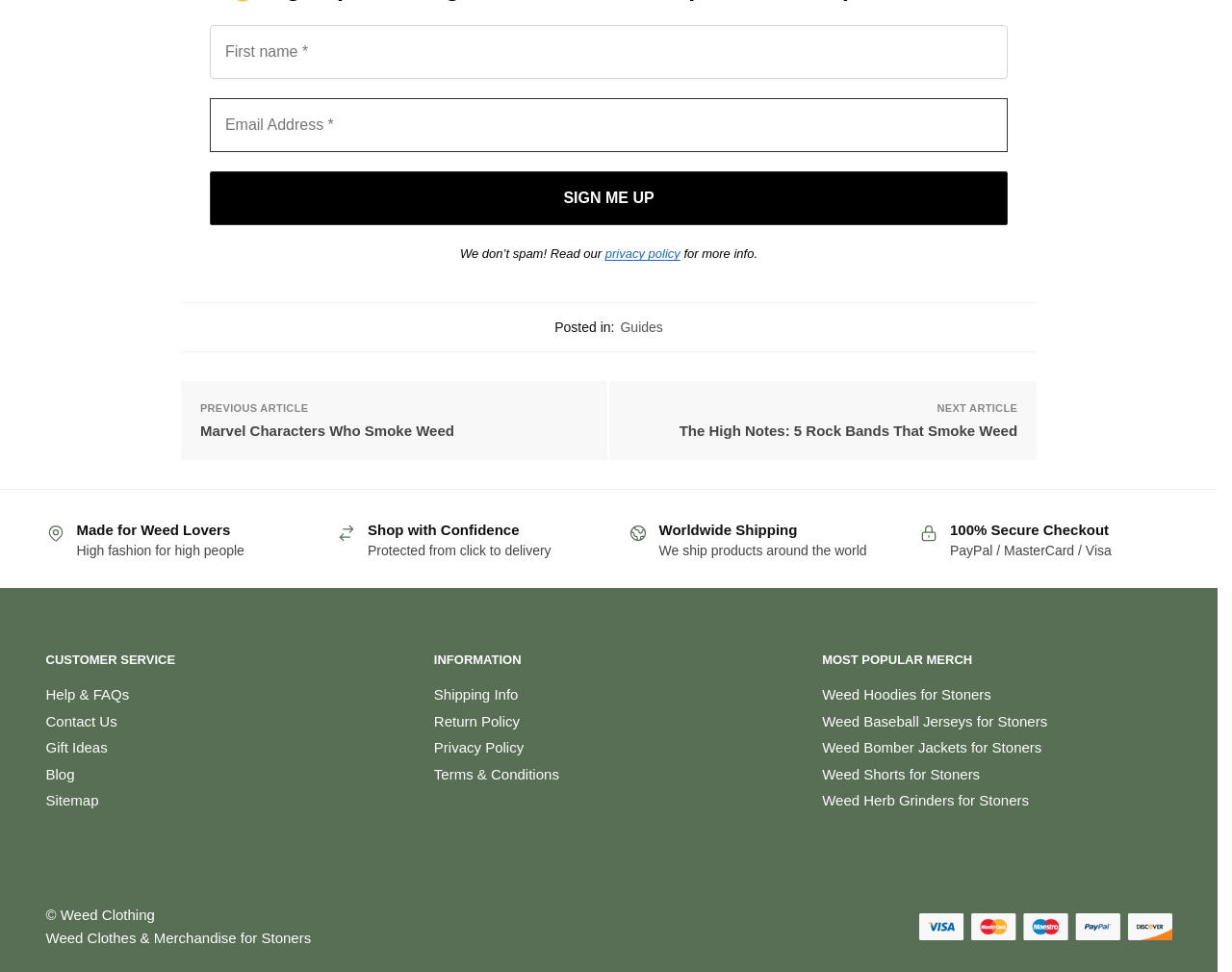What is the website's policy on spam?
Provide a detailed answer to the question, using the image to inform your response.

The website has a statement 'We don’t spam! Read our privacy policy' which suggests that the website does not engage in spamming activities and values user privacy.